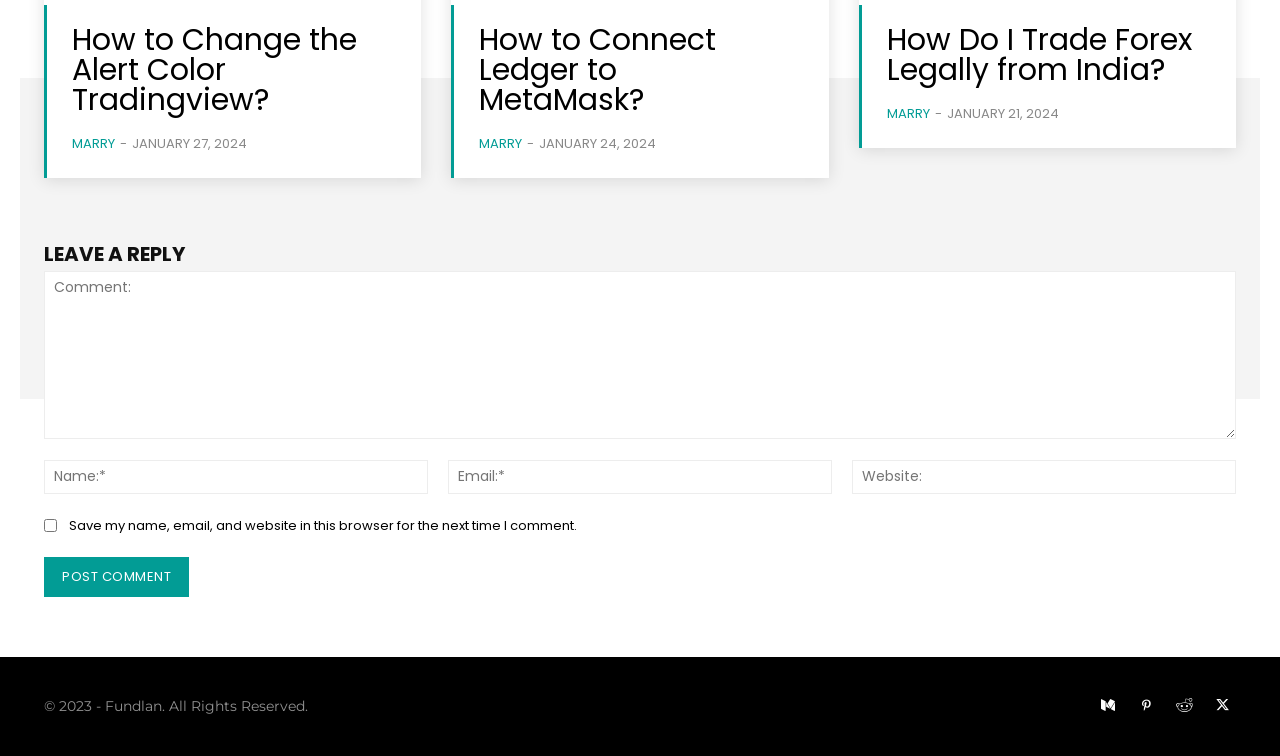Given the element description mickeykocik, predict the bounding box coordinates for the UI element in the webpage screenshot. The format should be (top-left x, top-left y, bottom-right x, bottom-right y), and the values should be between 0 and 1.

None